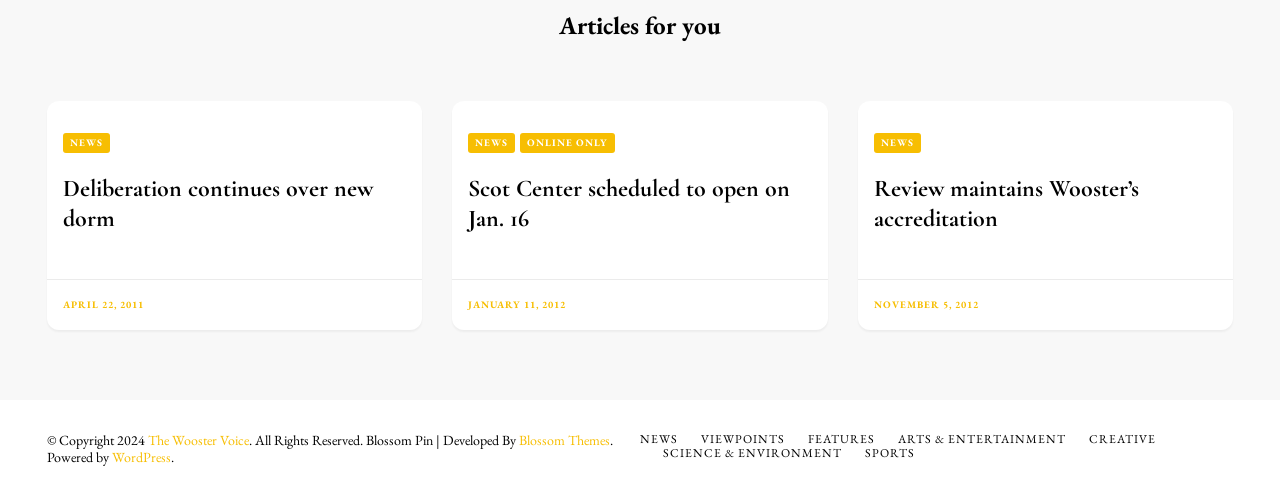Determine the bounding box for the UI element described here: "The Wooster Voice".

[0.116, 0.866, 0.195, 0.902]